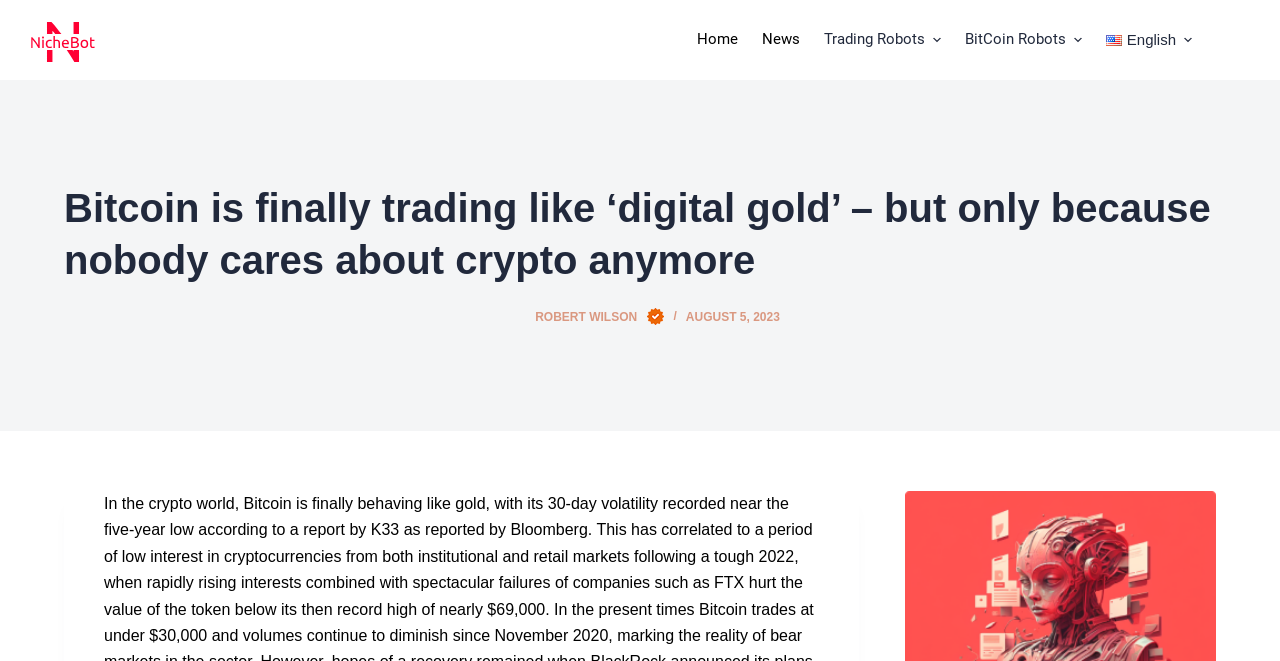Can you determine the bounding box coordinates of the area that needs to be clicked to fulfill the following instruction: "Click on 'ROBERT WILSON author'"?

[0.418, 0.469, 0.519, 0.49]